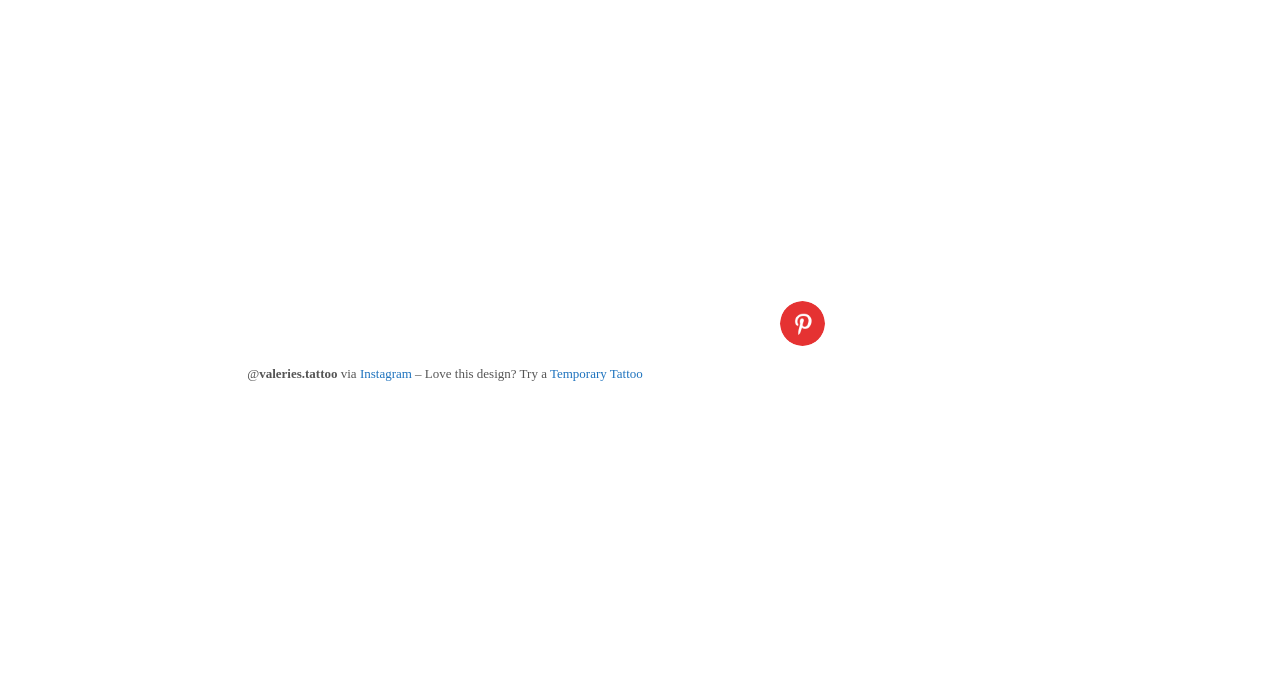Identify the bounding box coordinates of the region that needs to be clicked to carry out this instruction: "Follow the Instagram link". Provide these coordinates as four float numbers ranging from 0 to 1, i.e., [left, top, right, bottom].

[0.281, 0.539, 0.322, 0.561]